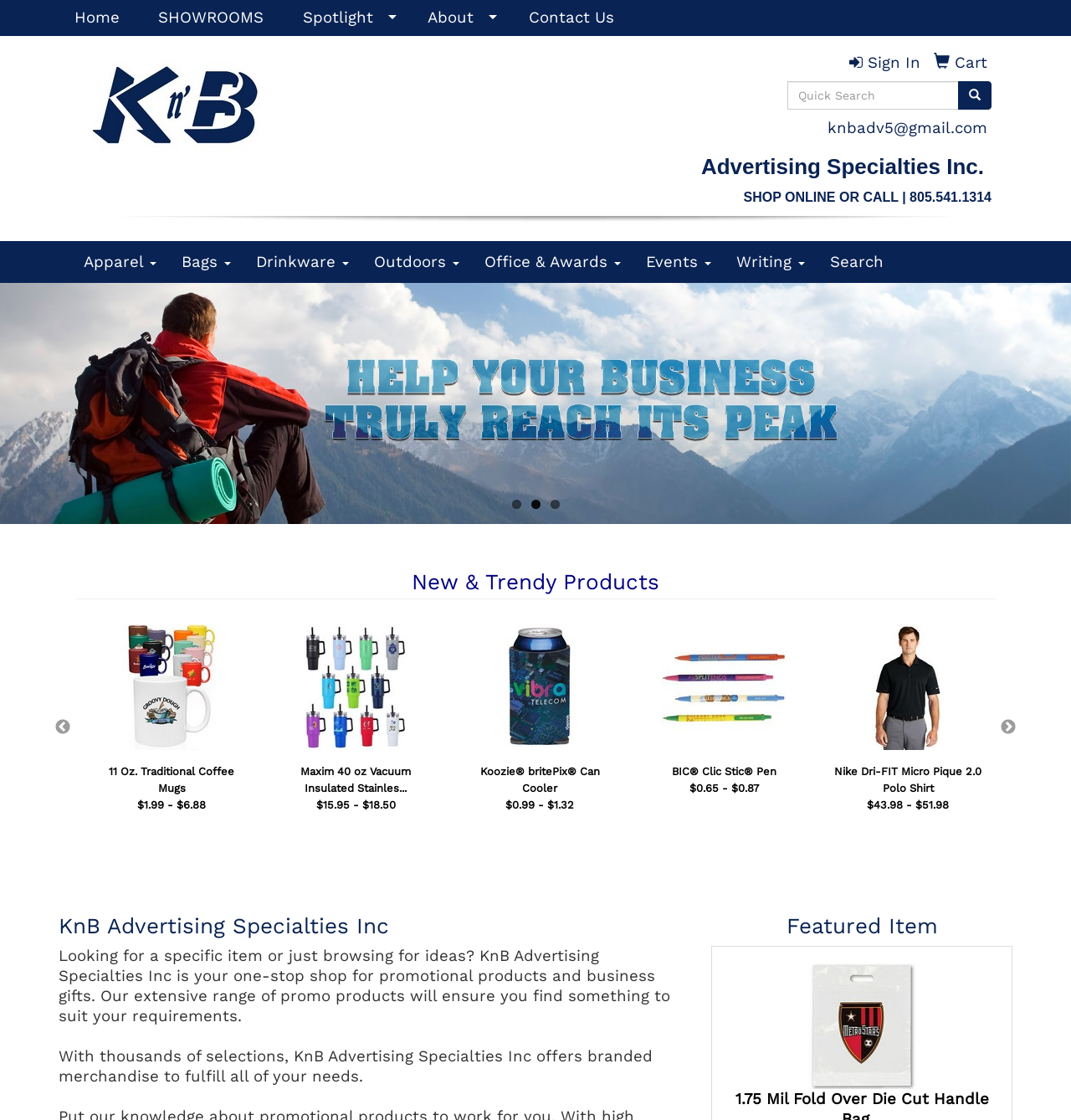Identify the bounding box coordinates of the element that should be clicked to fulfill this task: "Sign in to the account". The coordinates should be provided as four float numbers between 0 and 1, i.e., [left, top, right, bottom].

[0.793, 0.048, 0.859, 0.064]